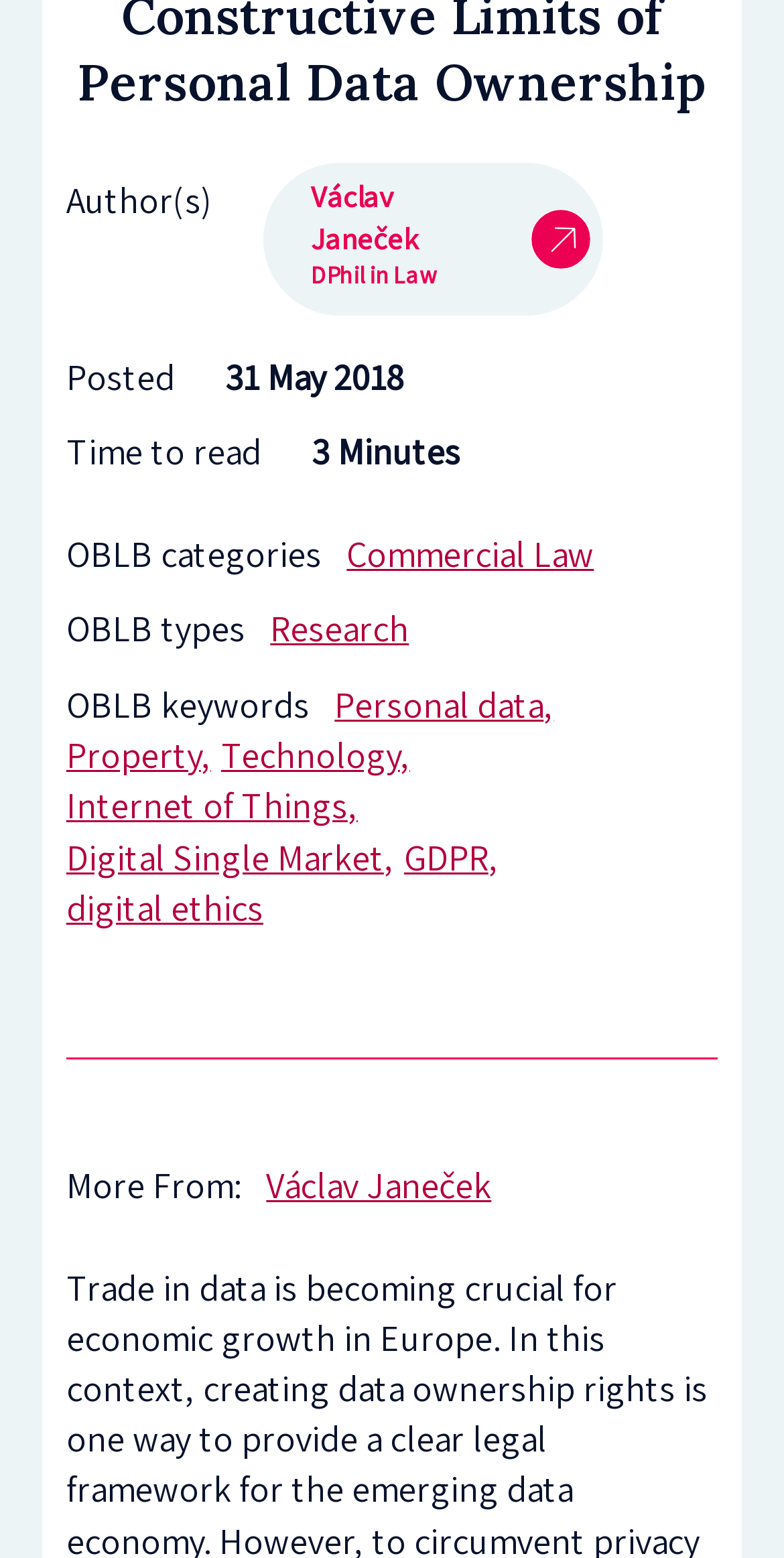Specify the bounding box coordinates (top-left x, top-left y, bottom-right x, bottom-right y) of the UI element in the screenshot that matches this description: Commercial Law

[0.442, 0.339, 0.758, 0.371]